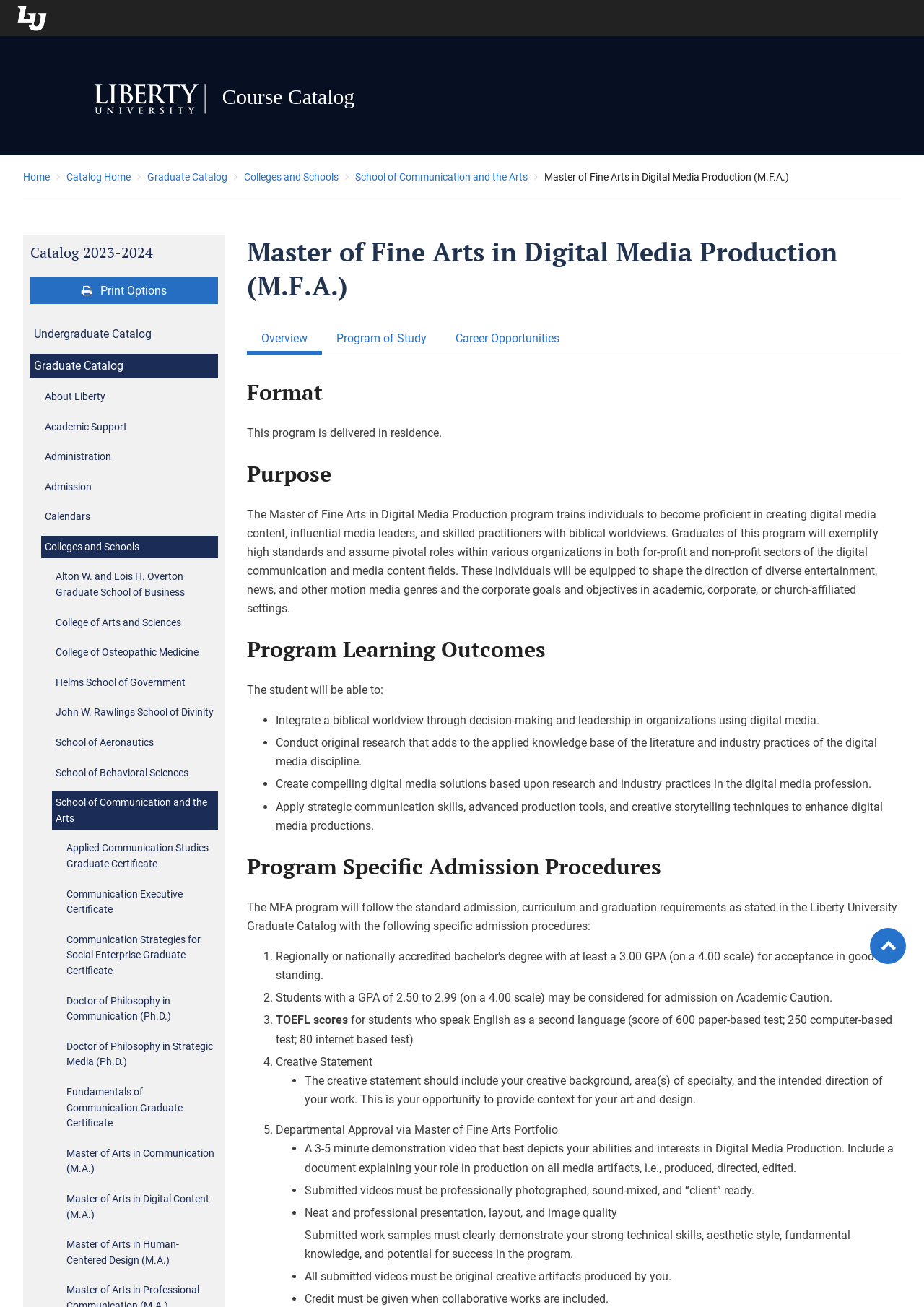Find the coordinates for the bounding box of the element with this description: "Academic Support".

[0.045, 0.318, 0.236, 0.335]